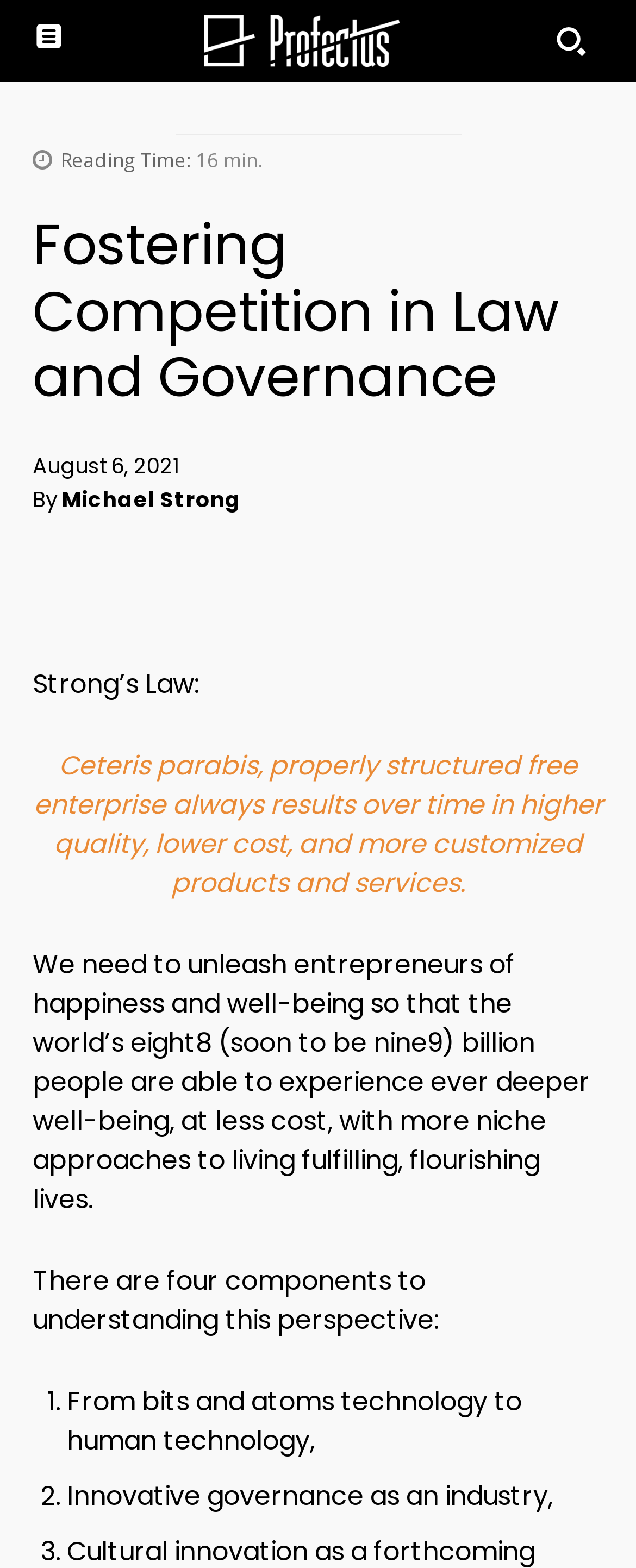Can you show the bounding box coordinates of the region to click on to complete the task described in the instruction: "View the reading time"?

[0.095, 0.093, 0.308, 0.111]